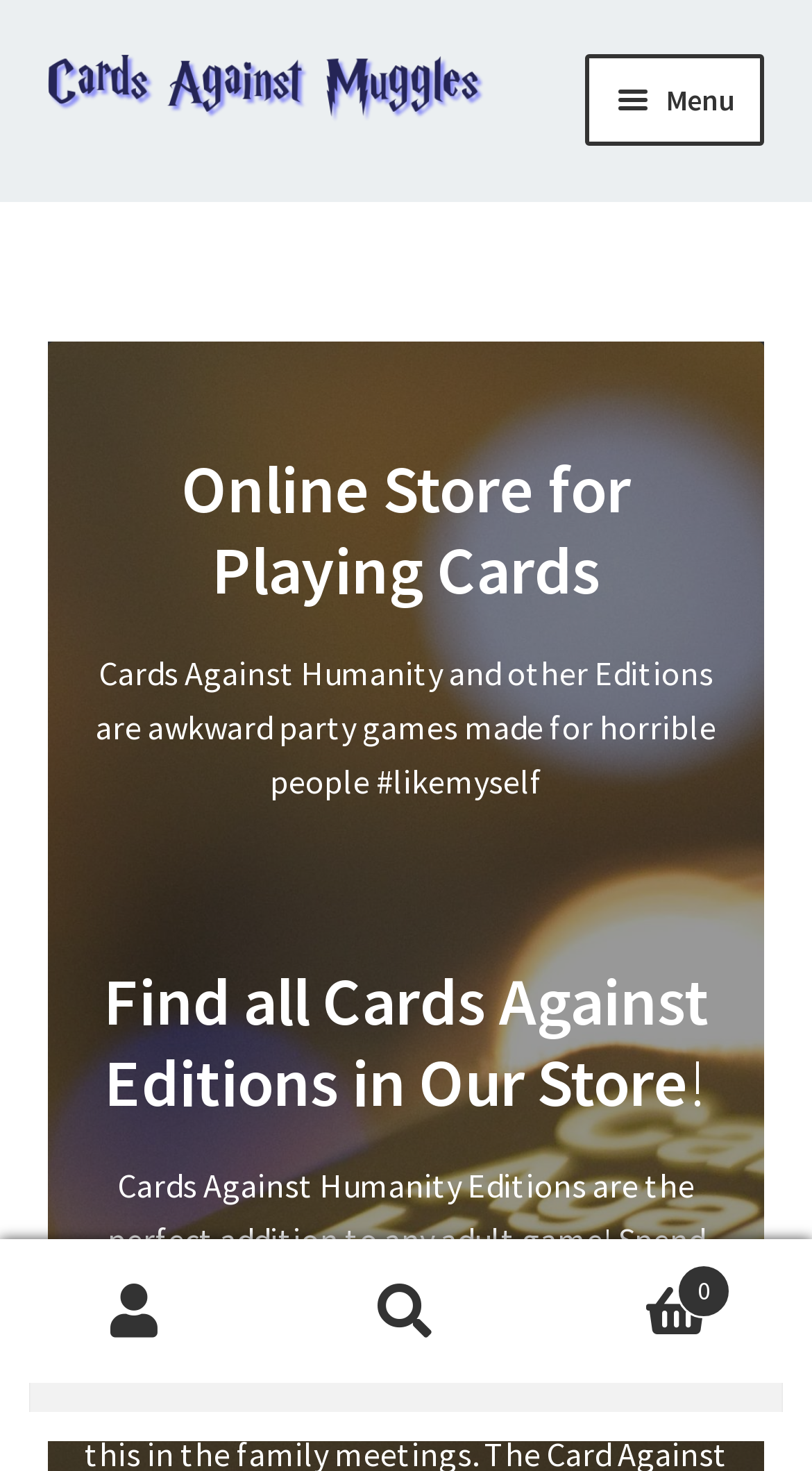Analyze and describe the webpage in a detailed narrative.

This webpage is an online store for Cards Against Editions, a party game. At the top left corner, there are two "Skip to" links, one for navigation and one for content. Below these links, there is a prominent link to "cards against muggles" with an accompanying image. 

To the right of this link, there is a primary navigation menu with a "Menu" button that can be expanded. The navigation menu contains several links, including "Home", "Cart", "Checkout", "Contact Us", and others. These links are stacked vertically, with "Home" at the top and "Shop" at the bottom.

Below the navigation menu, there is a section with a heading that reads "Online Store for Playing Cards". This section contains a paragraph of text that describes Cards Against Humanity and other editions as awkward party games. 

Further down, there is another heading that reads "Find all Cards Against Editions in Our Store!". 

At the bottom of the page, there are three links: "My Account" with an icon, "Search" with an icon, and "Cart 0" with an icon. The search link leads to a search bar with a "Search for:" label and a "Search" button.